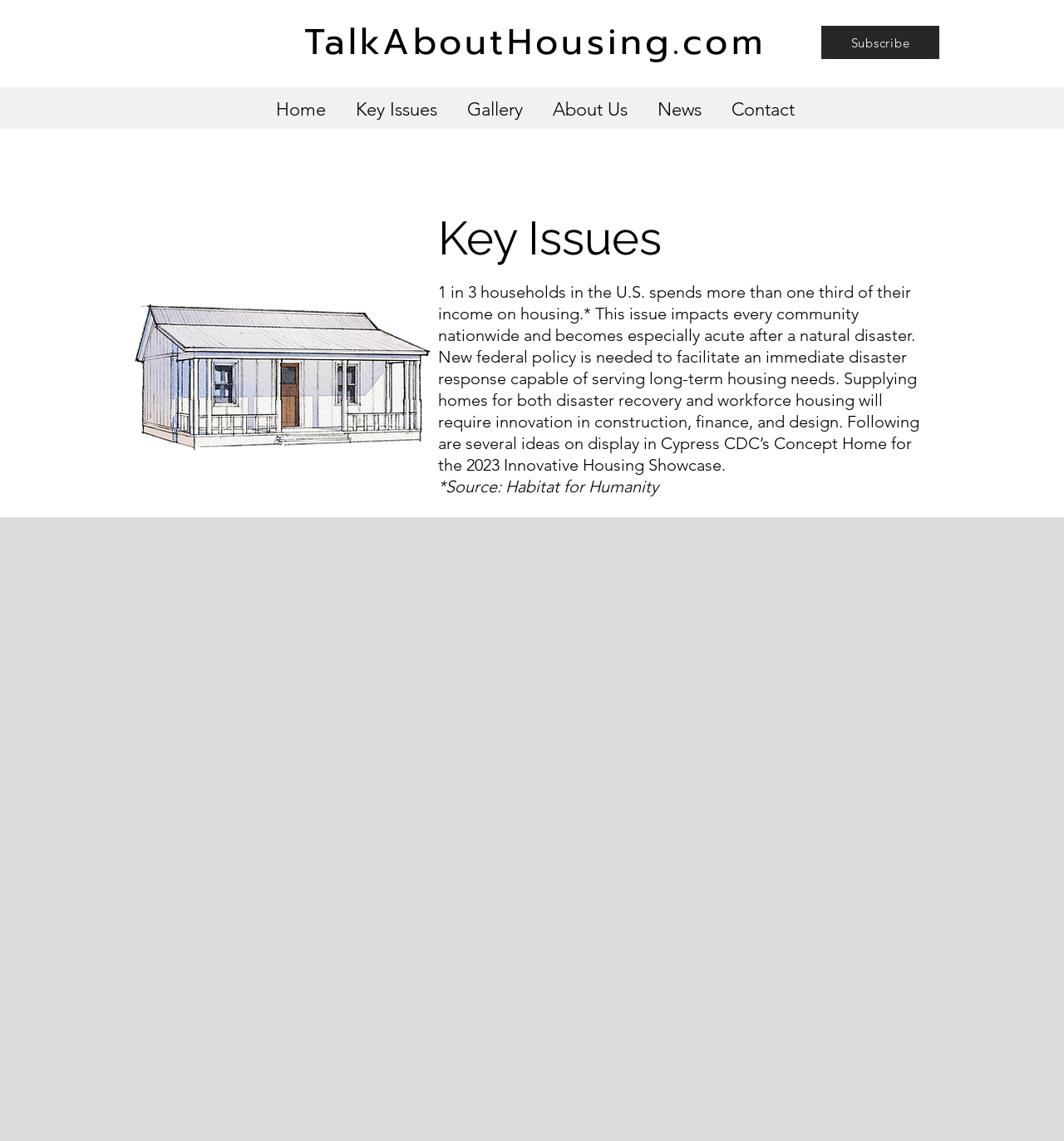What is the purpose of the Concept Home in the 2023 Innovative Housing Showcase?
Provide a one-word or short-phrase answer based on the image.

to display ideas for disaster recovery and workforce housing